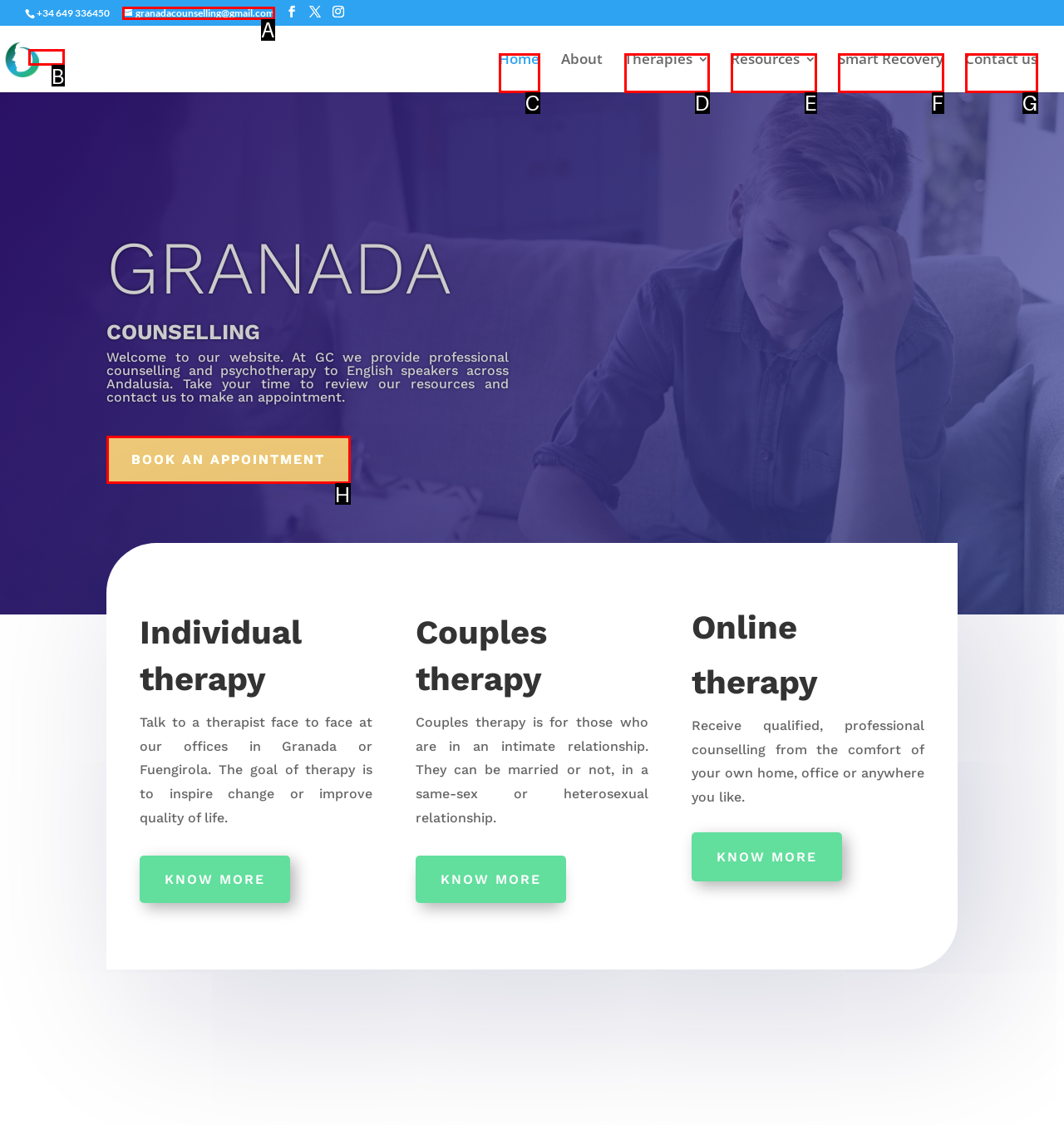From the given choices, identify the element that matches: Home
Answer with the letter of the selected option.

C